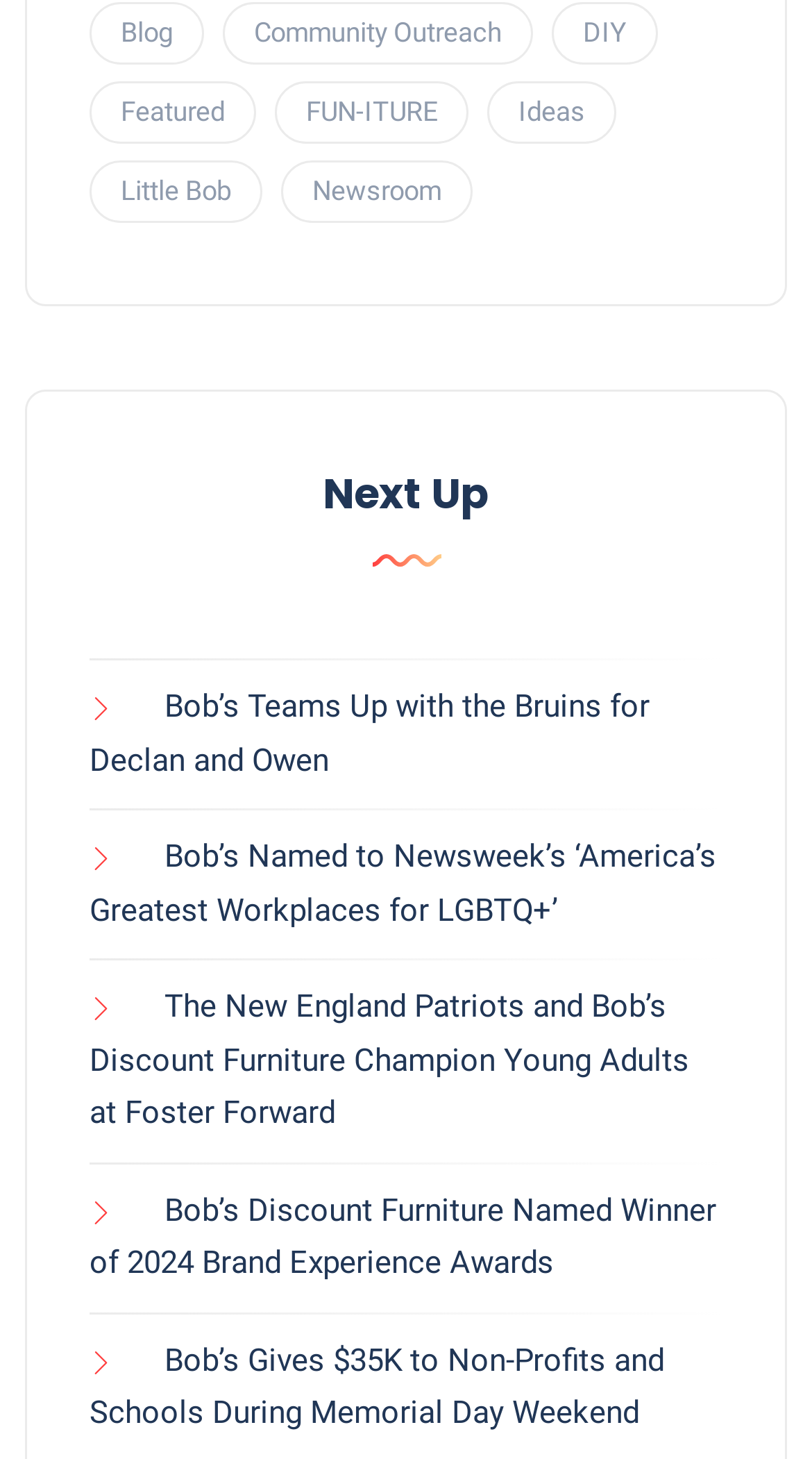Provide a brief response to the question using a single word or phrase: 
How many items are listed under 'Little Bob'?

9